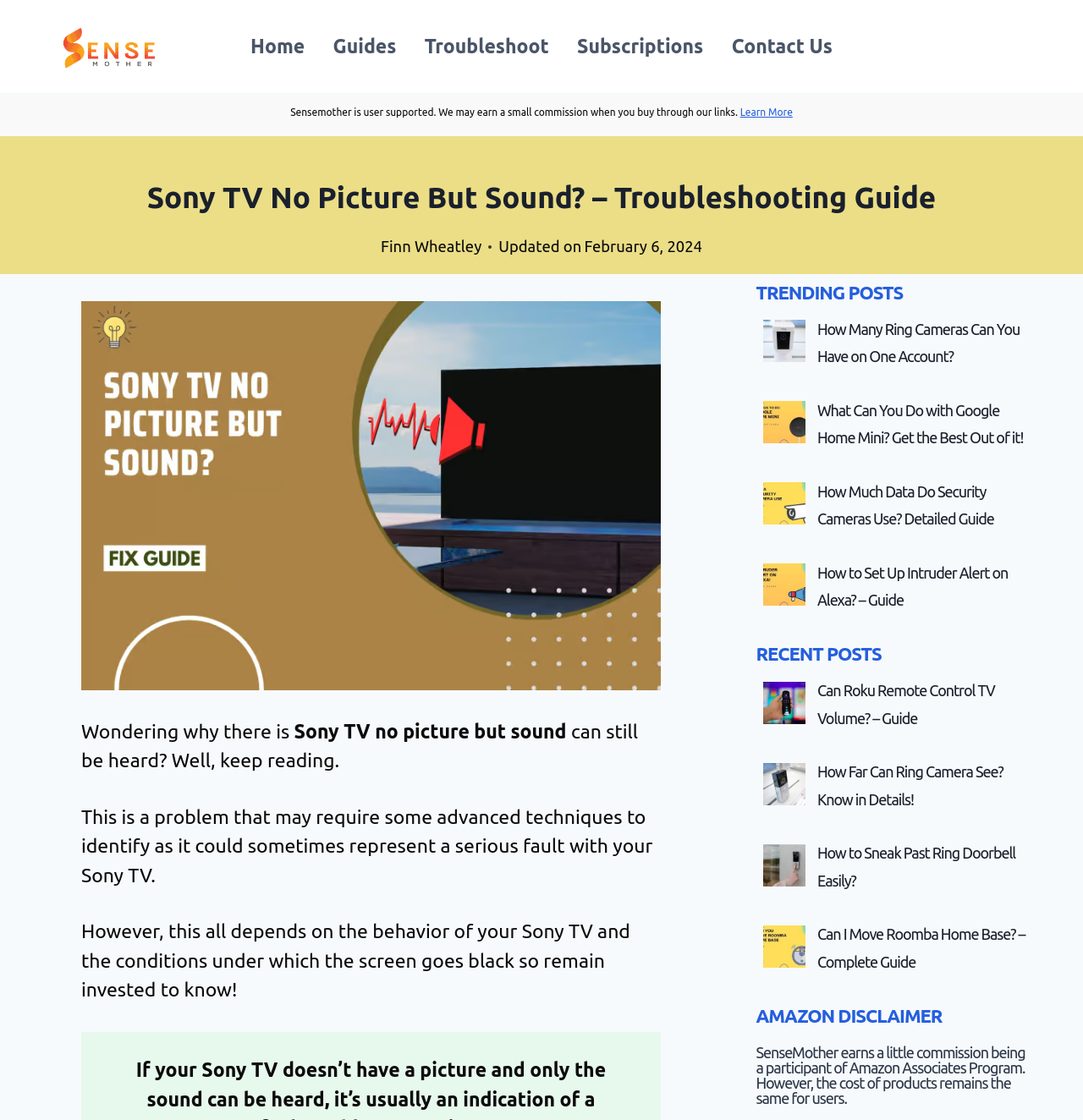Locate the heading on the webpage and return its text.

Sony TV No Picture But Sound? – Troubleshooting Guide